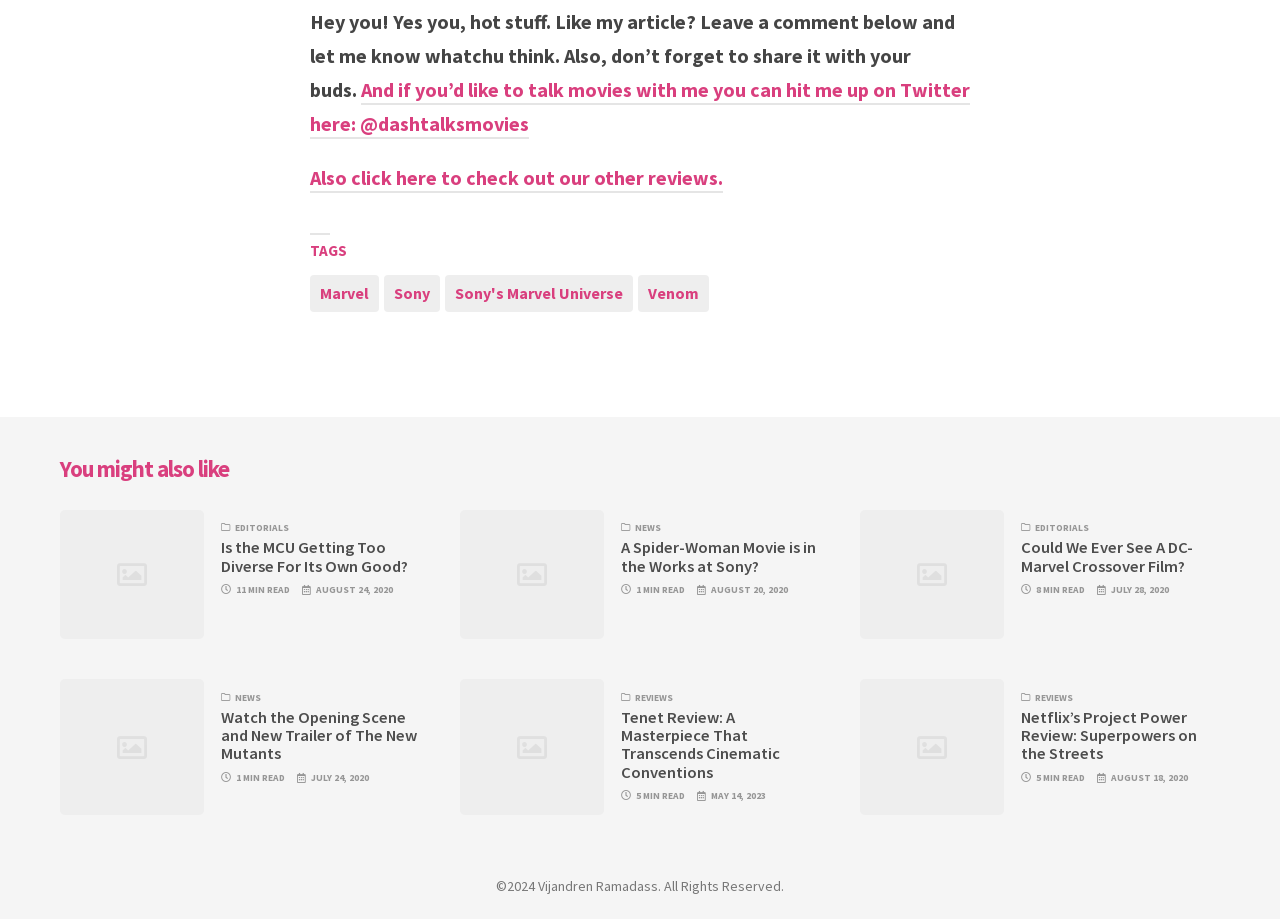Please provide the bounding box coordinates for the element that needs to be clicked to perform the following instruction: "Read the review of Tenet". The coordinates should be given as four float numbers between 0 and 1, i.e., [left, top, right, bottom].

[0.486, 0.769, 0.61, 0.852]